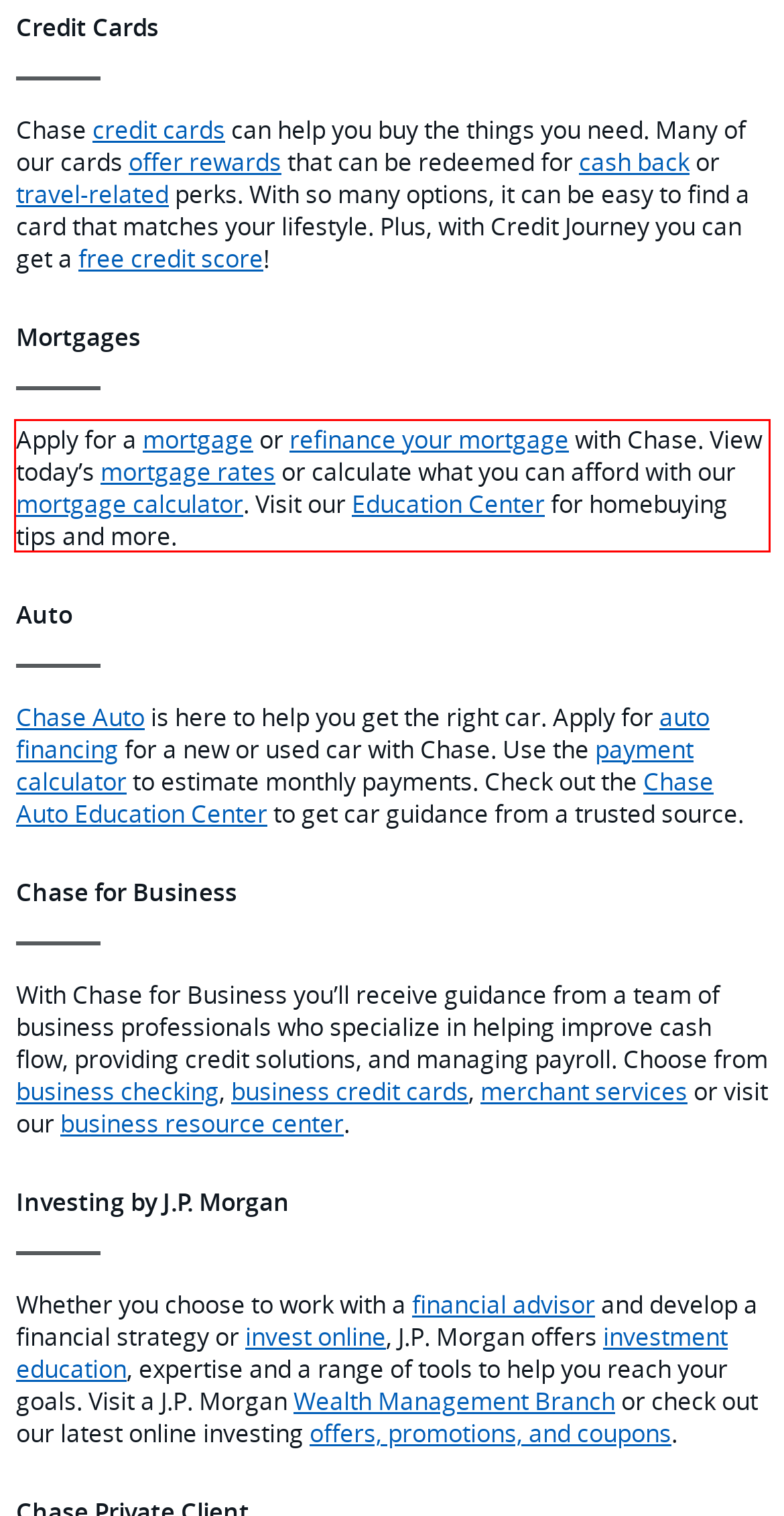Examine the screenshot of the webpage, locate the red bounding box, and perform OCR to extract the text contained within it.

Apply for a mortgage or refinance your mortgage with Chase. View today’s mortgage rates or calculate what you can afford with our mortgage calculator. Visit our Education Center for homebuying tips and more.